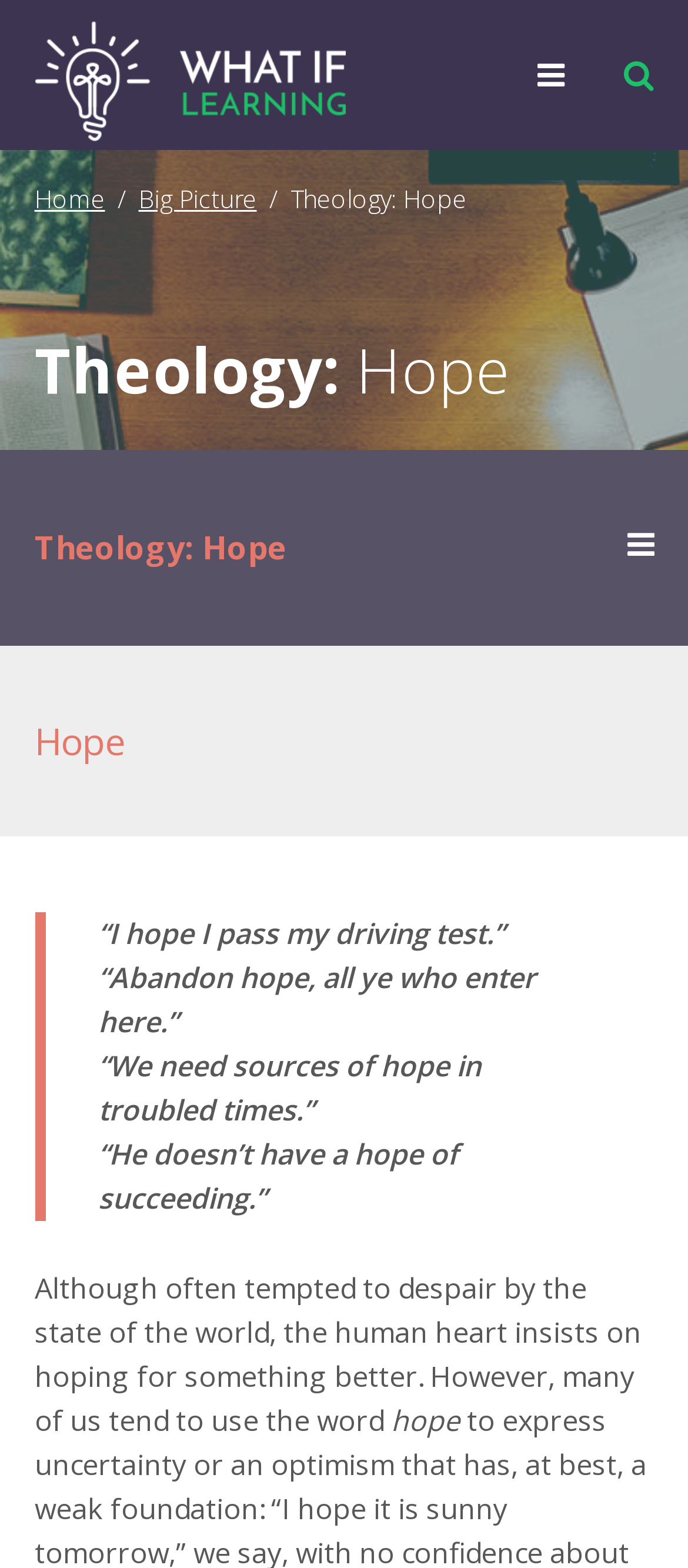What is the purpose of the webpage?
Please use the image to provide an in-depth answer to the question.

Based on the webpage content, especially the blockquote with various quotes about hope and the StaticText 'Although often tempted to despair by the state of the world, the human heart insists on hoping for something better.', it can be inferred that the purpose of the webpage is to explore the concept of hope.